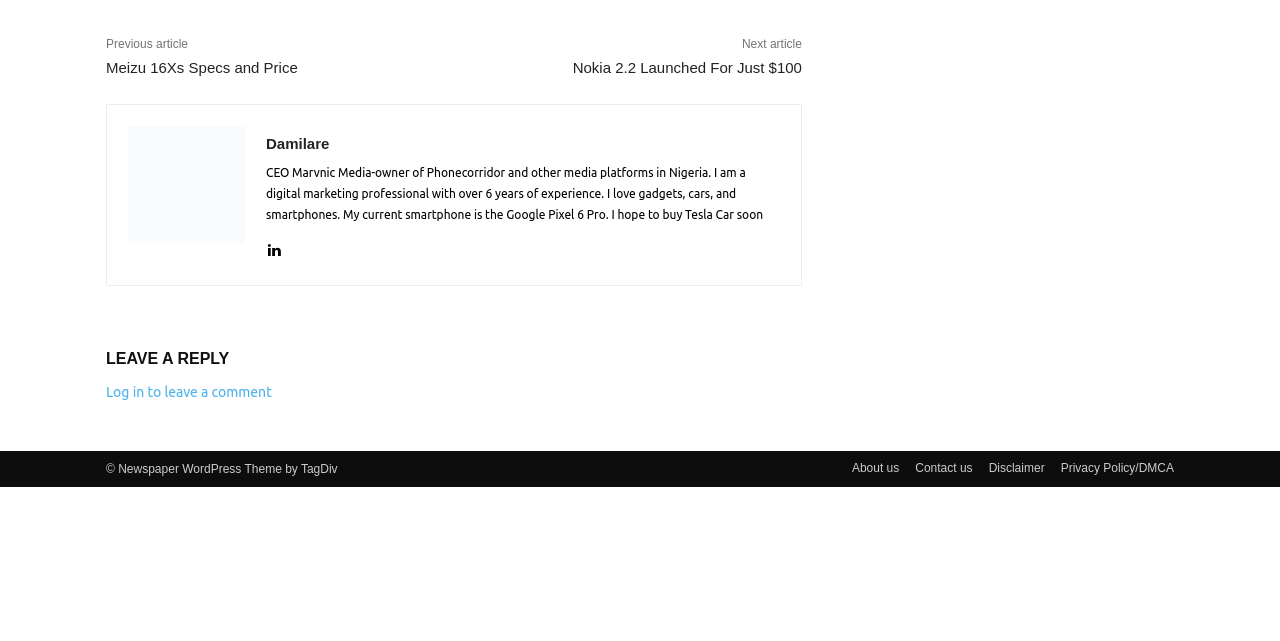Please respond to the question with a concise word or phrase:
Who is the CEO of Marvnic Media?

Damilare